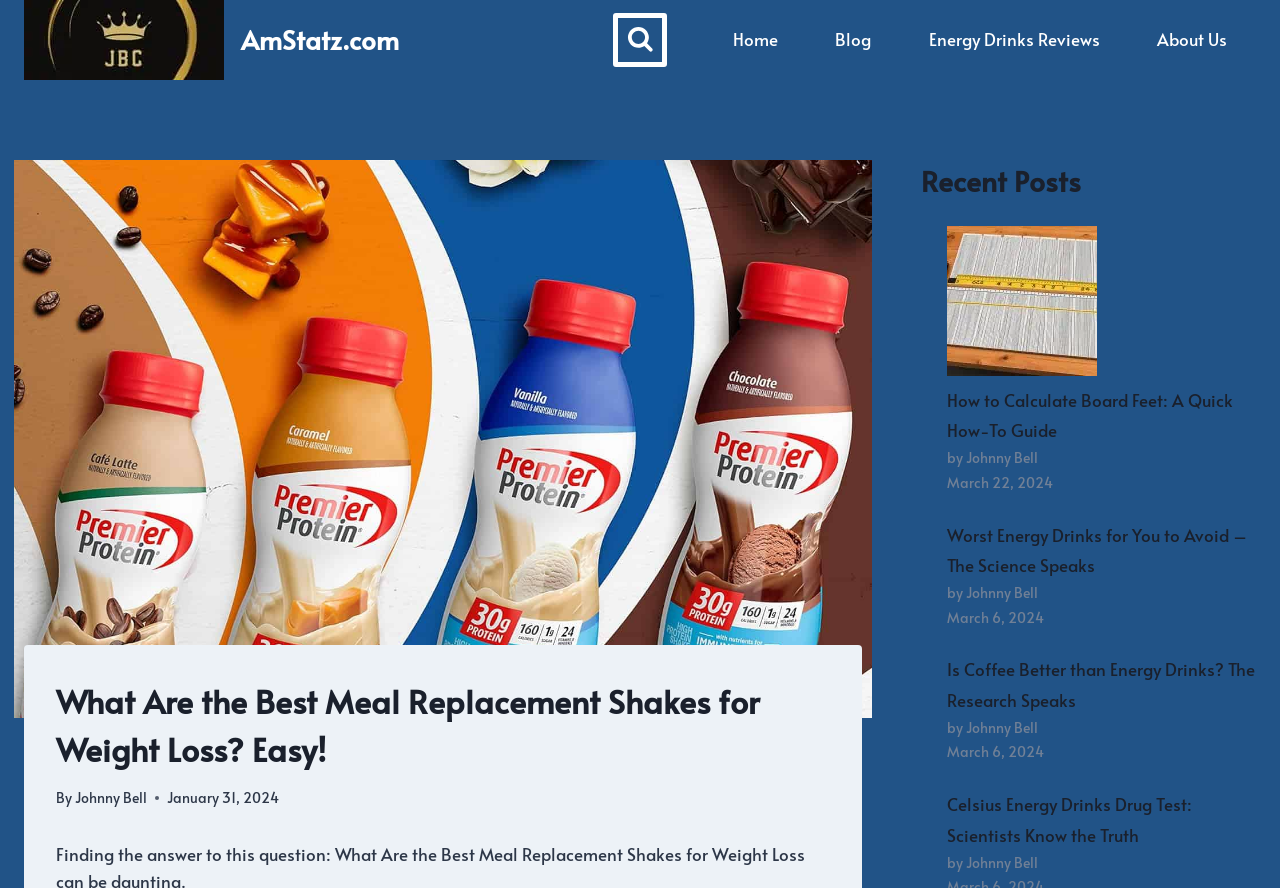Please give a short response to the question using one word or a phrase:
Who wrote the article 'What Are the Best Meal Replacement Shakes for Weight Loss?'?

Johnny Bell